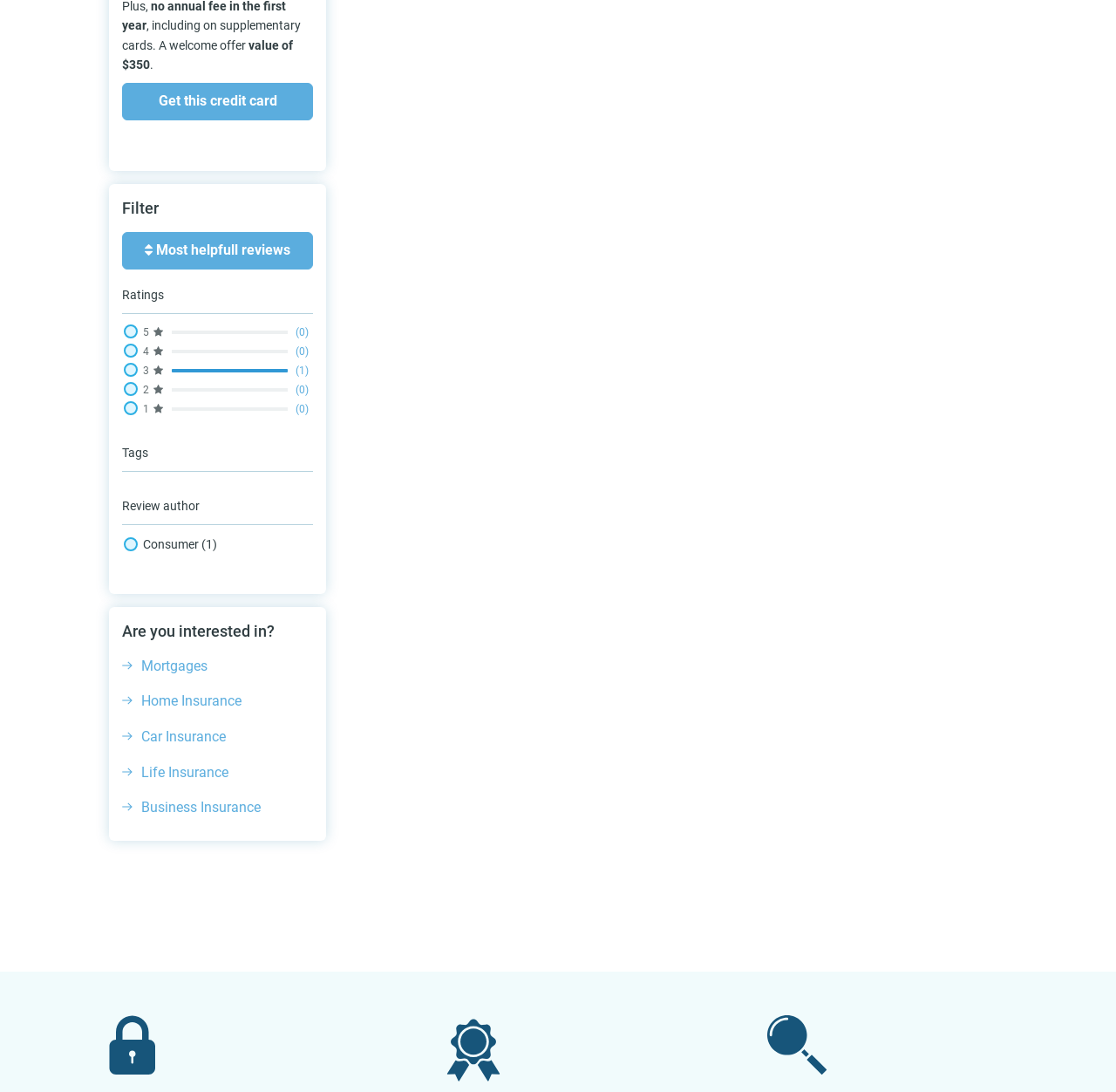Provide a one-word or one-phrase answer to the question:
How many reviews are there for 3-star ratings?

1